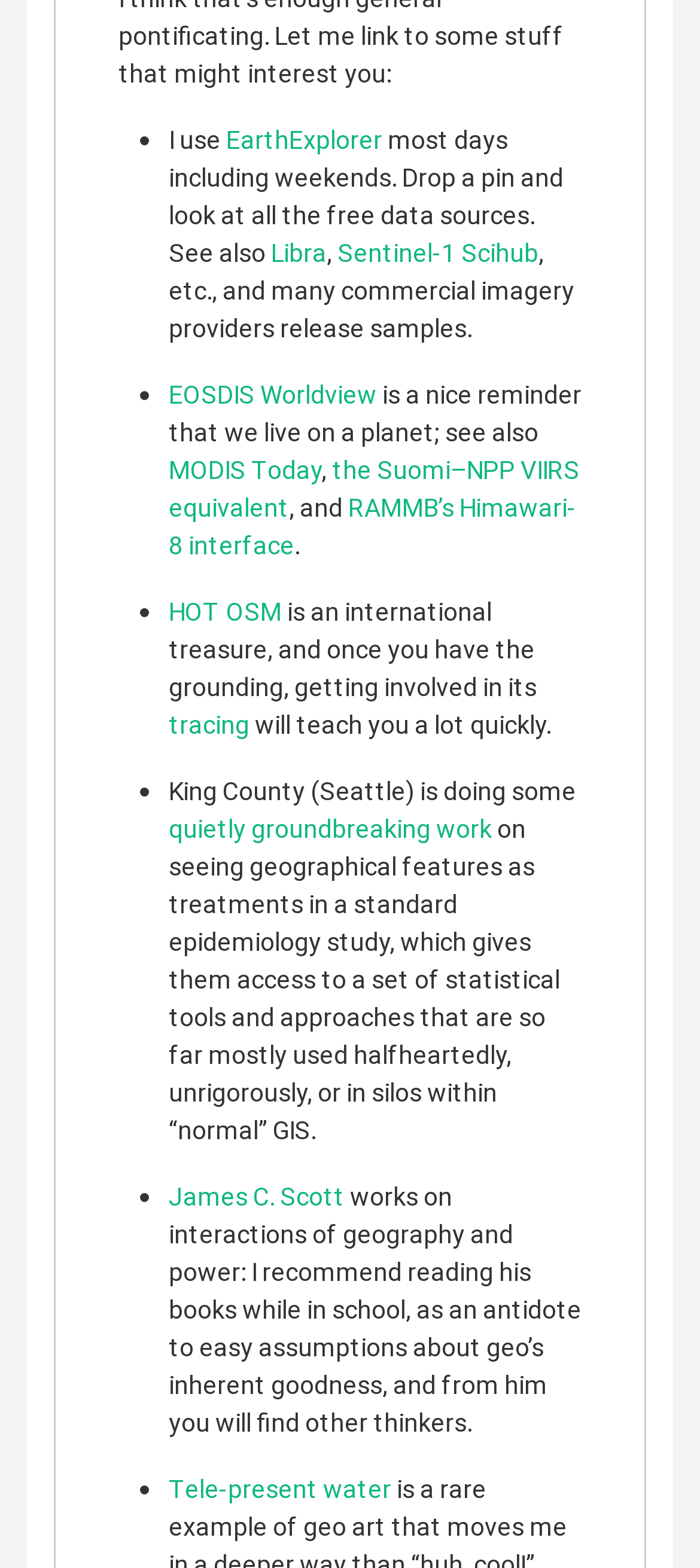Give a short answer using one word or phrase for the question:
What is the name of the interface mentioned for Himawari-8?

RAMMB